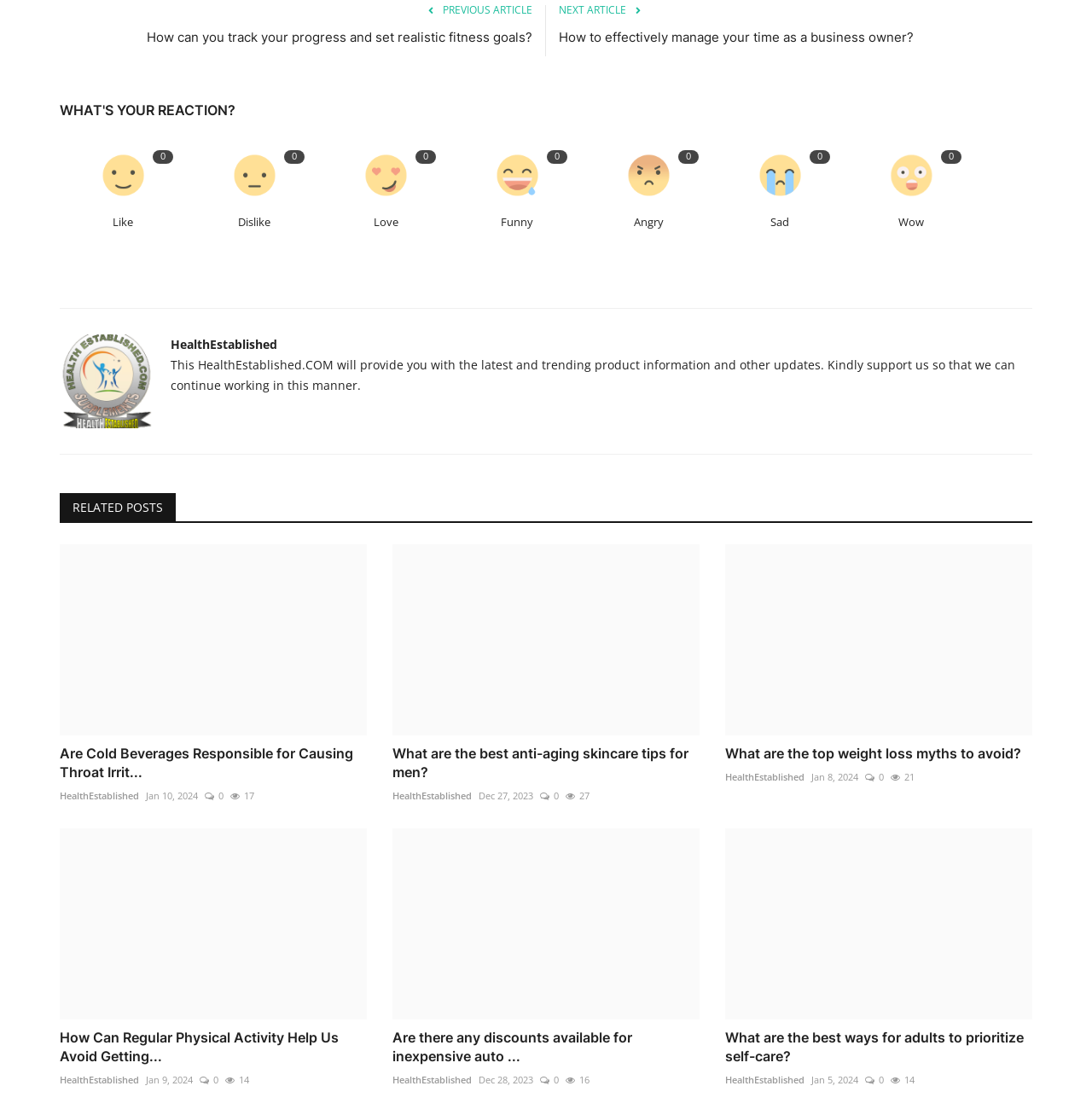Determine the bounding box coordinates of the section I need to click to execute the following instruction: "Click on the 'HOME' link". Provide the coordinates as four float numbers between 0 and 1, i.e., [left, top, right, bottom].

None